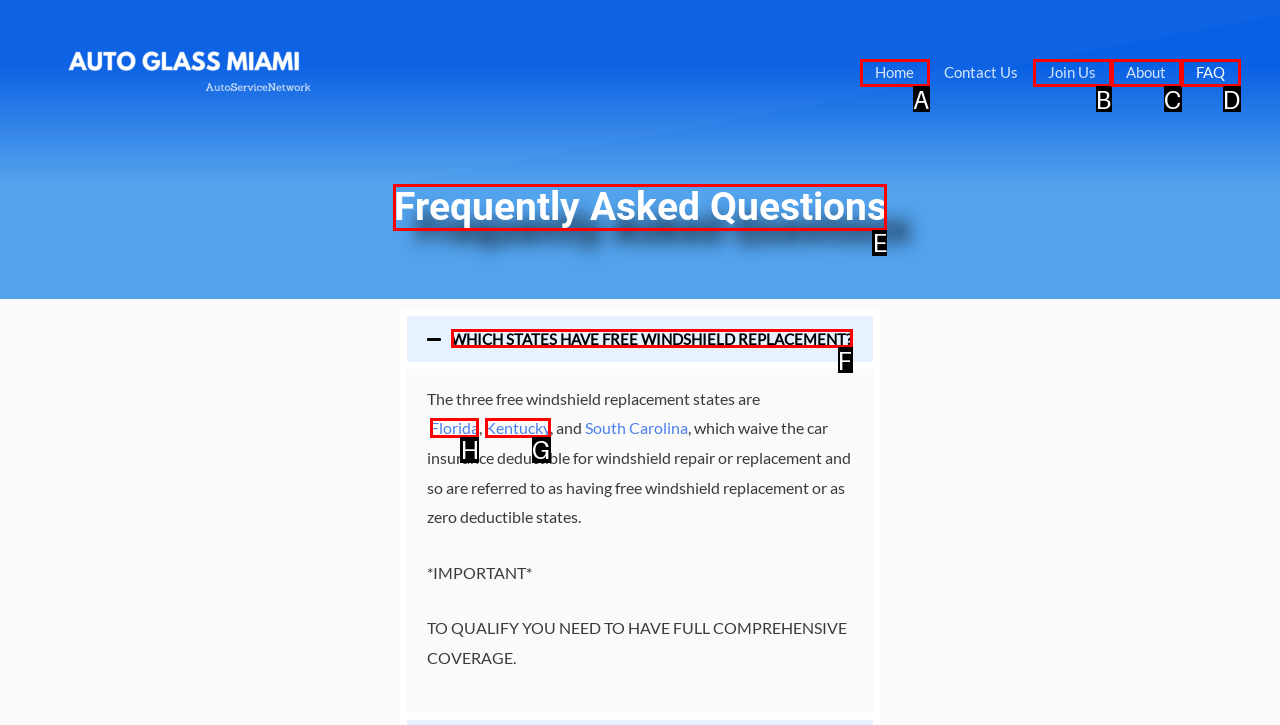Tell me which one HTML element I should click to complete the following task: click on the 'Florida' link Answer with the option's letter from the given choices directly.

H